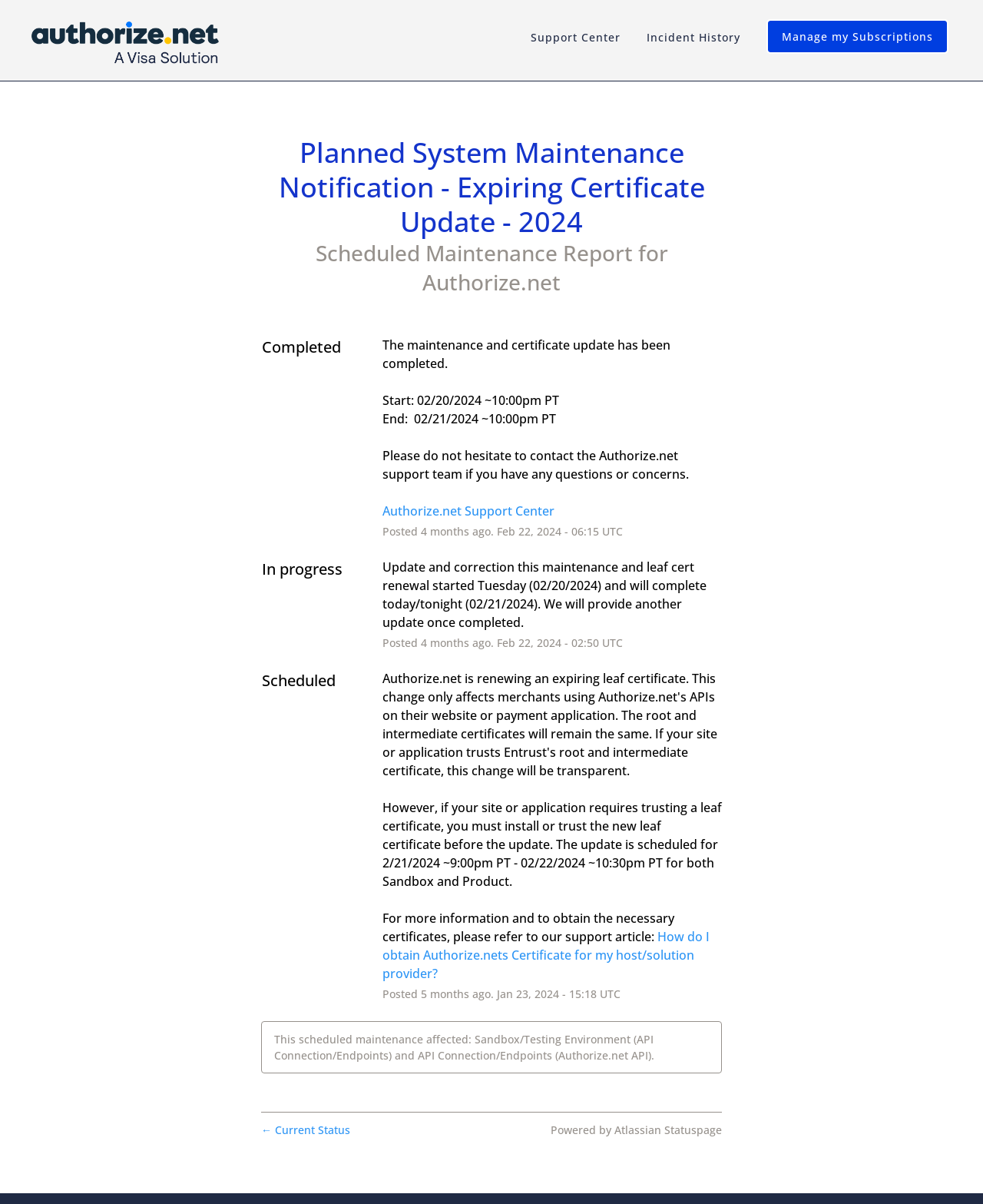How can I obtain Authorize.net's Certificate for my host/solution provider?
Provide a detailed answer to the question using information from the image.

The answer can be found by reading the text 'For more information and to obtain the necessary certificates, please refer to our support article:' which is located in the middle of the page. This indicates that the user should refer to the support article to obtain the necessary certificates.